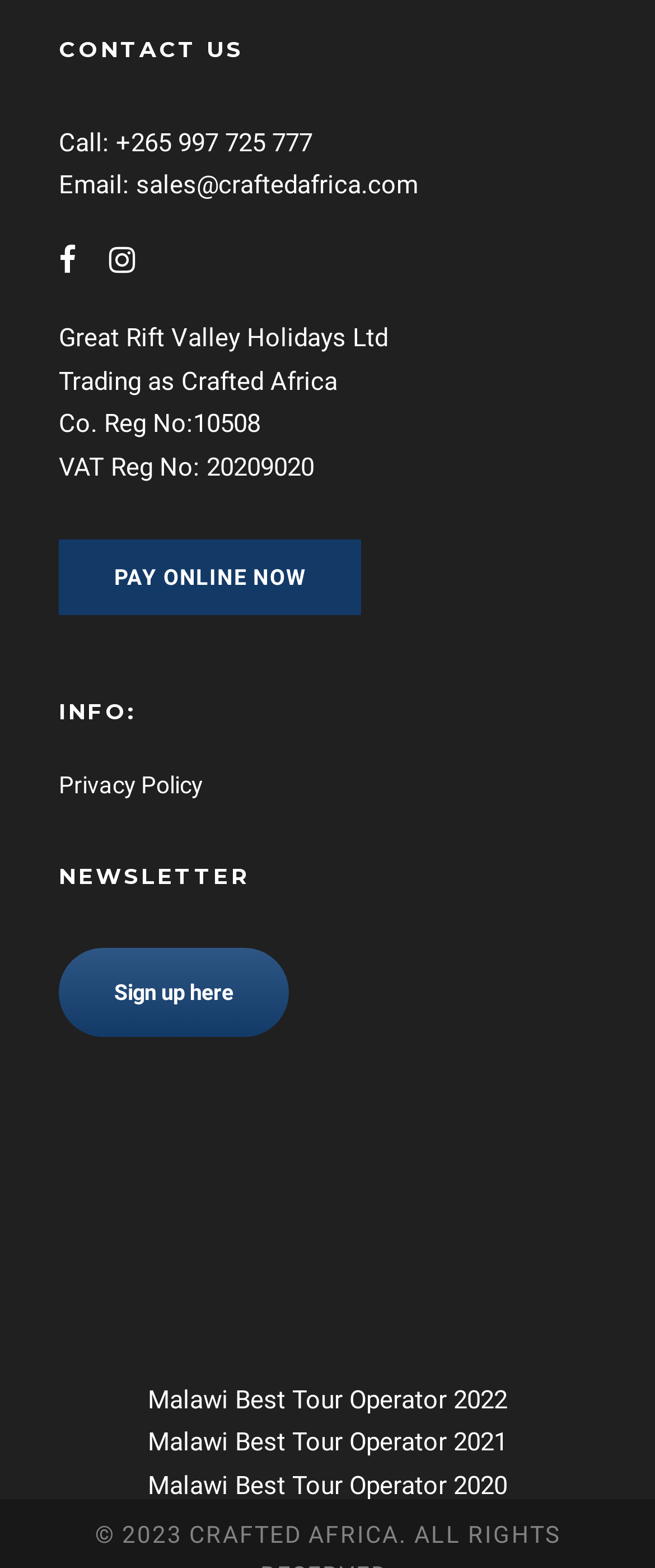Determine the bounding box coordinates for the UI element described. Format the coordinates as (top-left x, top-left y, bottom-right x, bottom-right y) and ensure all values are between 0 and 1. Element description: parent_node: Website name="url" placeholder="Website"

None